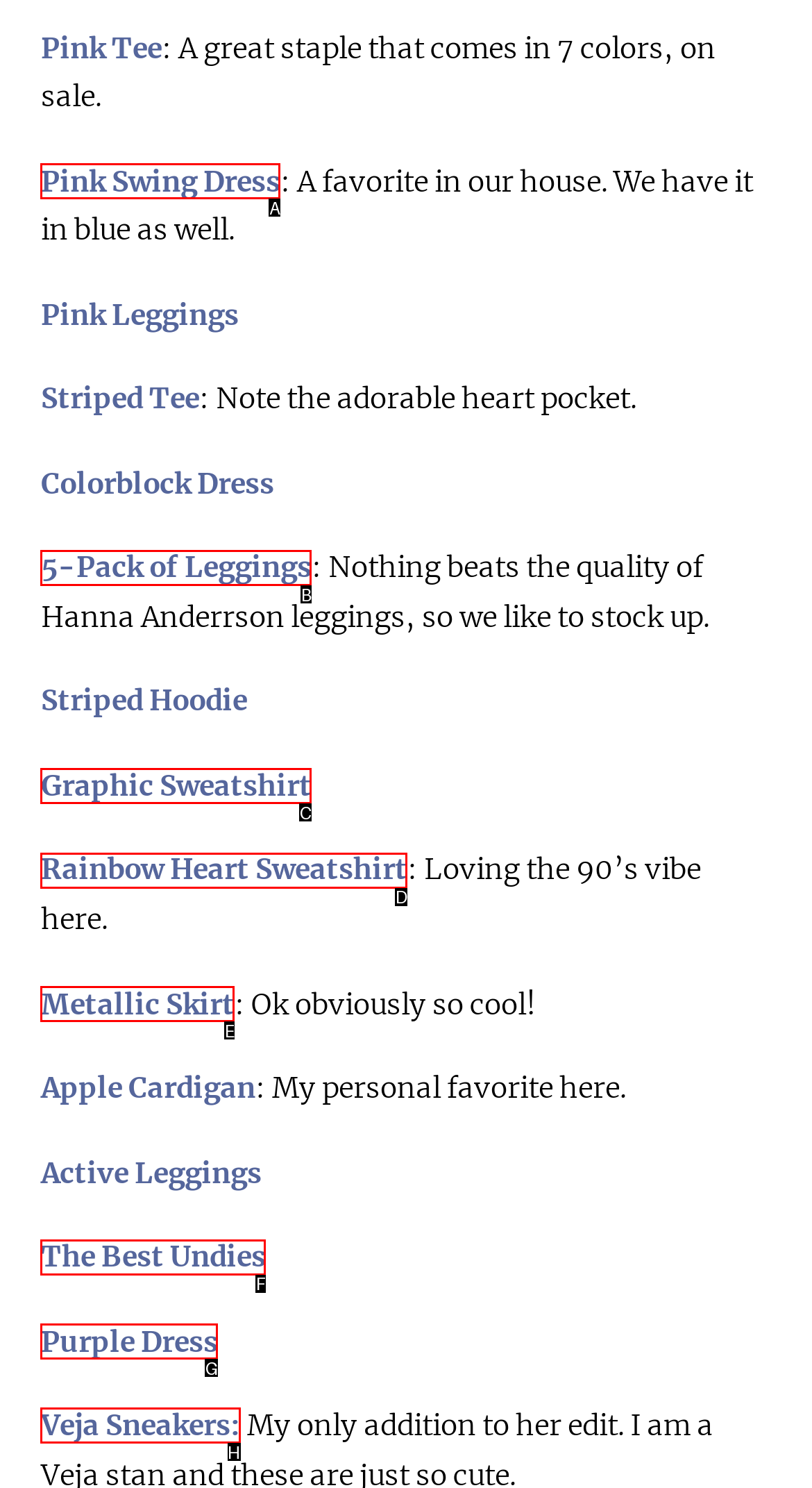Identify the letter of the UI element you should interact with to perform the task: Learn more about Veja Sneakers
Reply with the appropriate letter of the option.

H